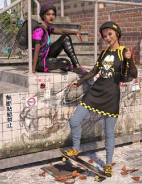What color is the helmet worn by the character in the foreground?
From the screenshot, supply a one-word or short-phrase answer.

Trendy